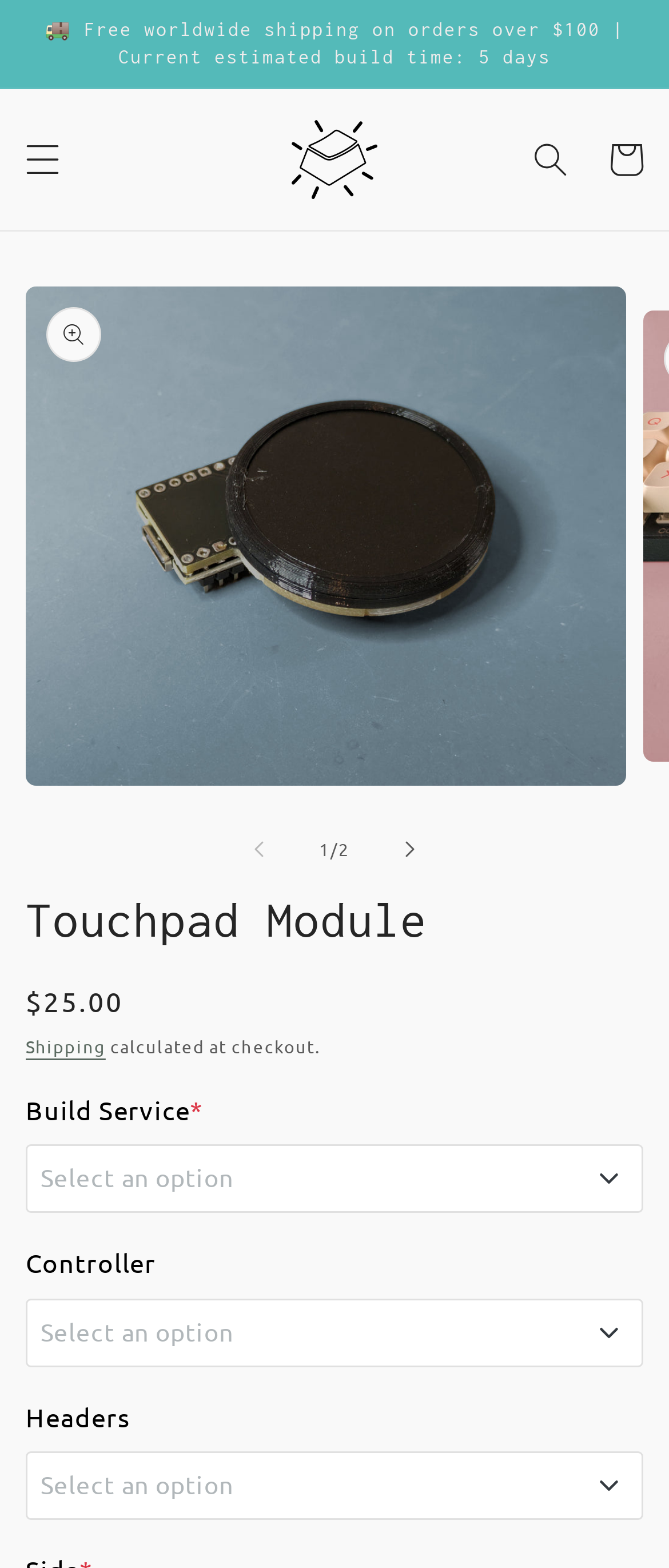What is the additional cost of the 'Needle / Machine male pin' option?
Look at the image and construct a detailed response to the question.

I found the additional cost by looking at the radio button for the 'Needle / Machine male pin' option, which says '+$3.00'.